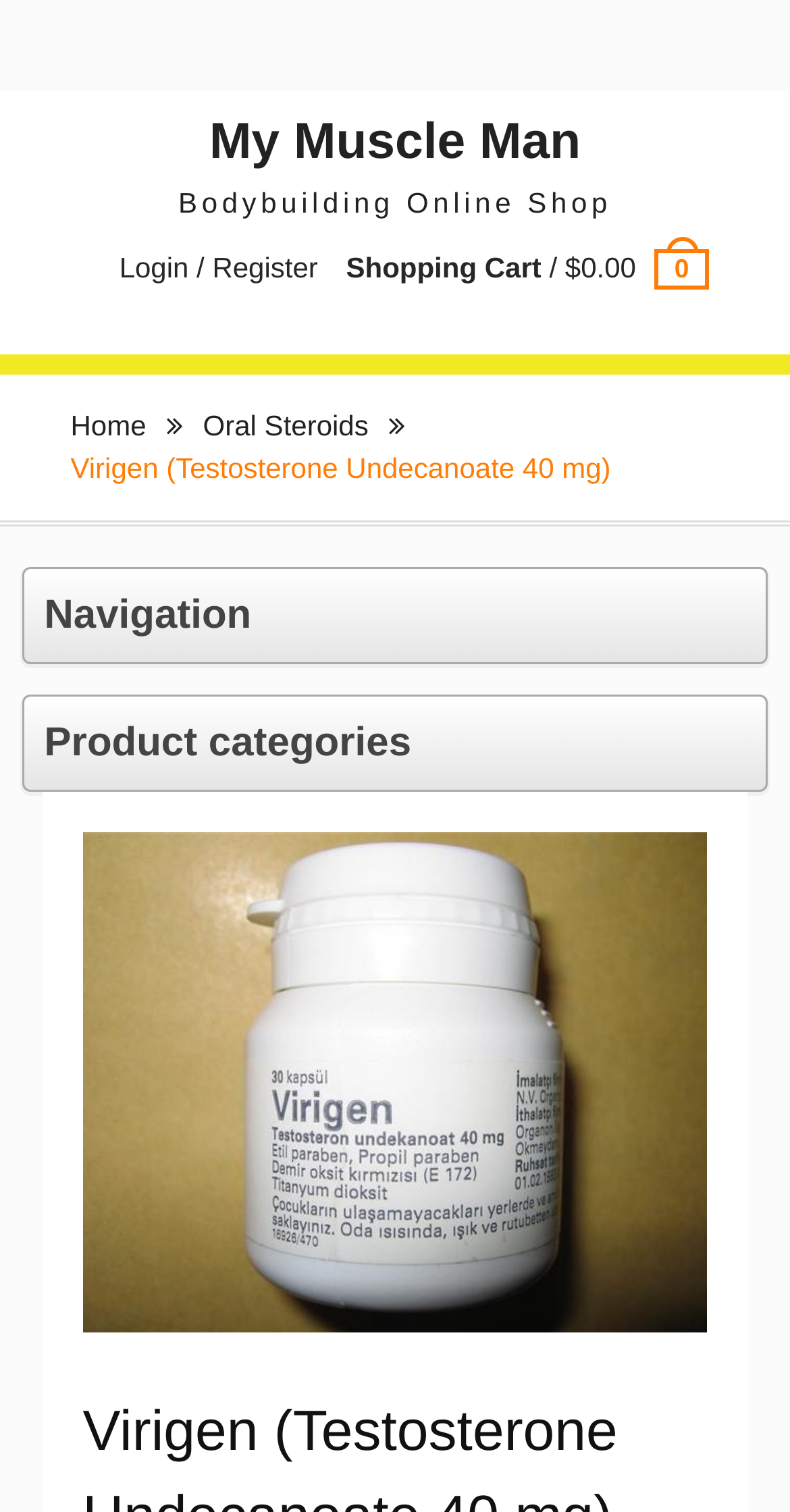Provide the bounding box coordinates for the specified HTML element described in this description: "title="Virigen (Testosterone Undecanoate 40 mg)"". The coordinates should be four float numbers ranging from 0 to 1, in the format [left, top, right, bottom].

[0.105, 0.551, 0.895, 0.881]